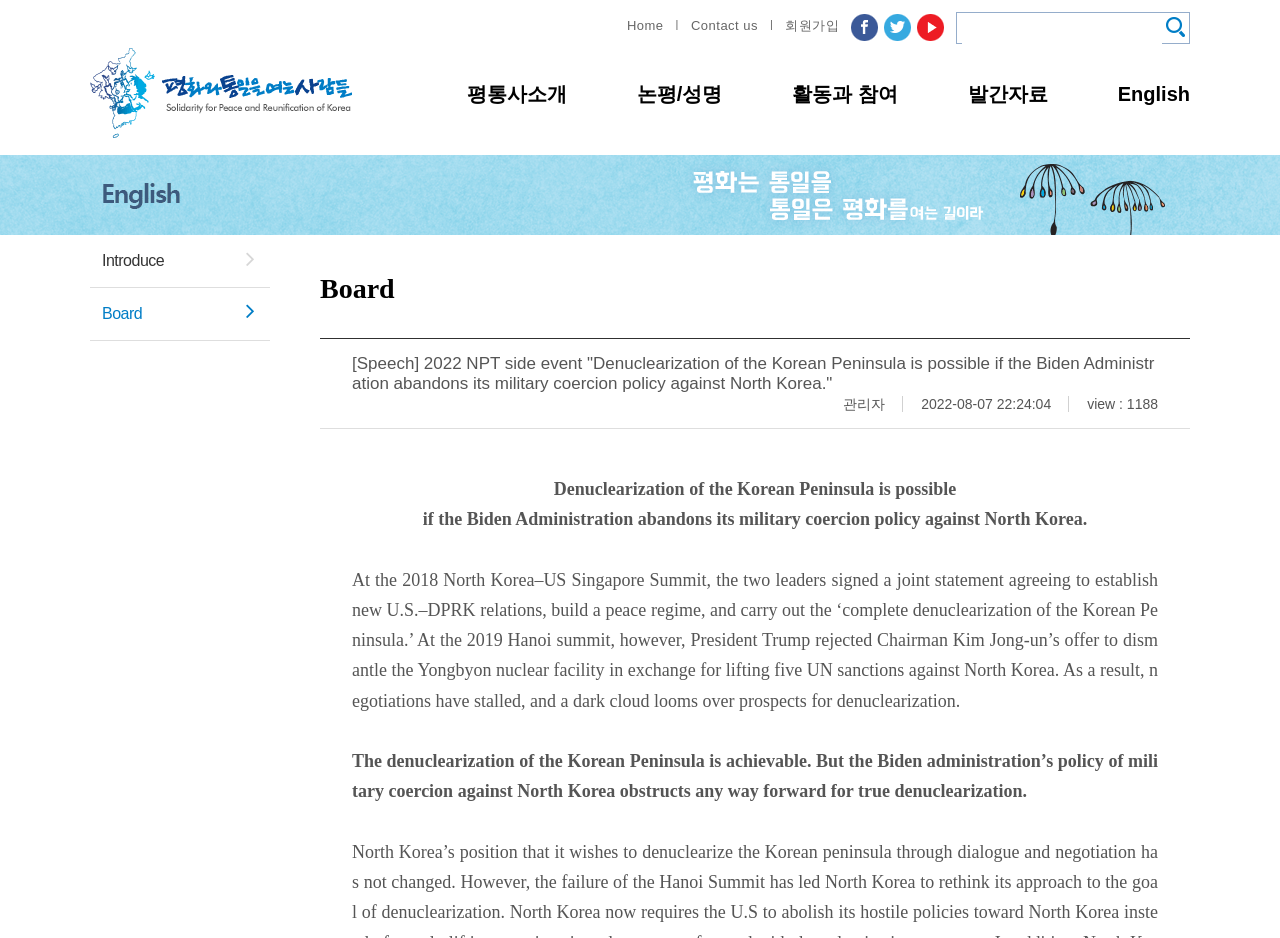Please identify the bounding box coordinates of where to click in order to follow the instruction: "visit YouTube page".

[0.717, 0.031, 0.738, 0.047]